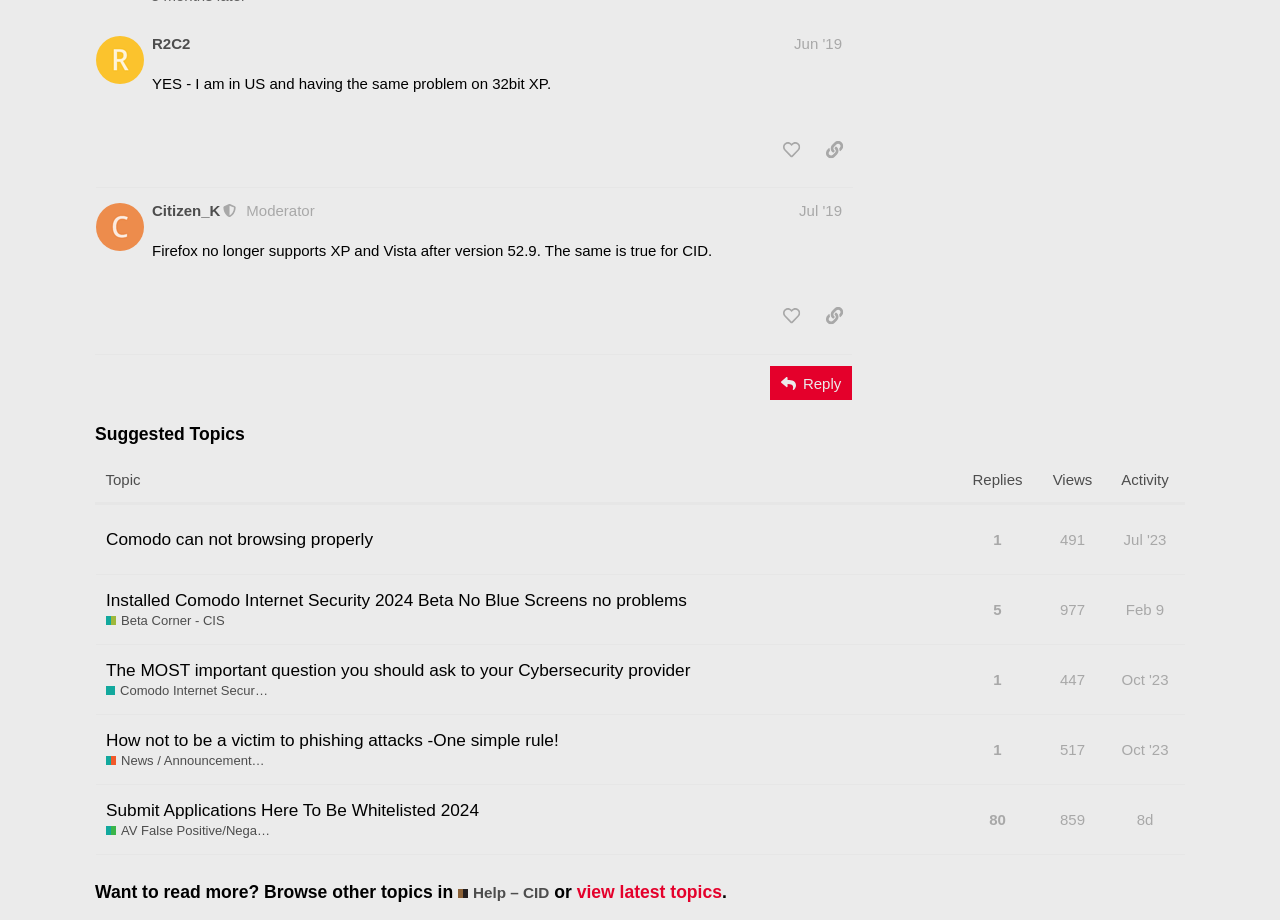Extract the bounding box of the UI element described as: "title="like this post"".

[0.604, 0.325, 0.633, 0.363]